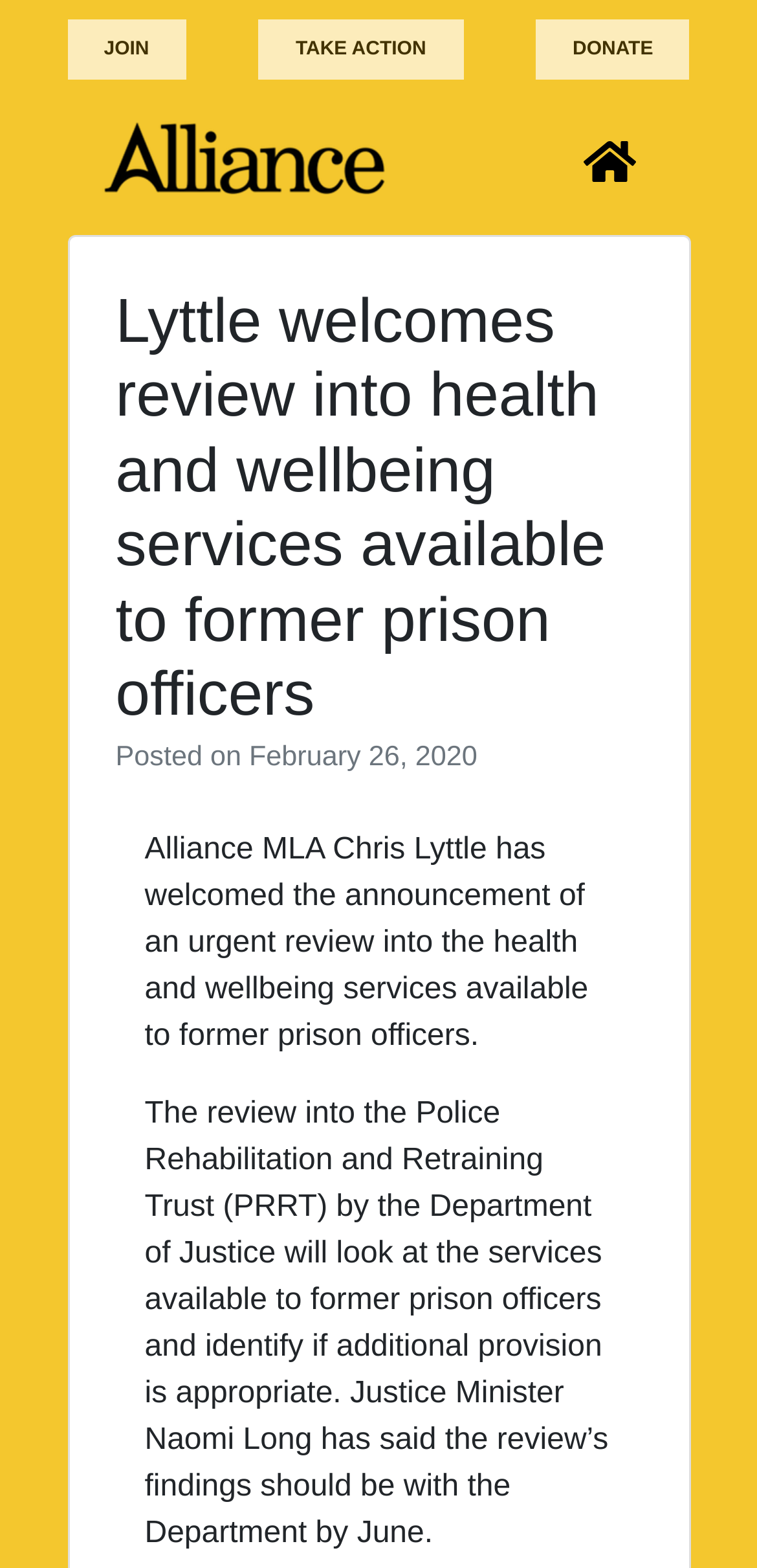What is the purpose of the review?
Please utilize the information in the image to give a detailed response to the question.

I found this answer by analyzing the text content of the webpage, specifically the sentence 'The review into the Police Rehabilitation and Retraining Trust (PRRT) by the Department of Justice will look at the services available to former prison officers and identify if additional provision is appropriate.' which explains the purpose of the review.